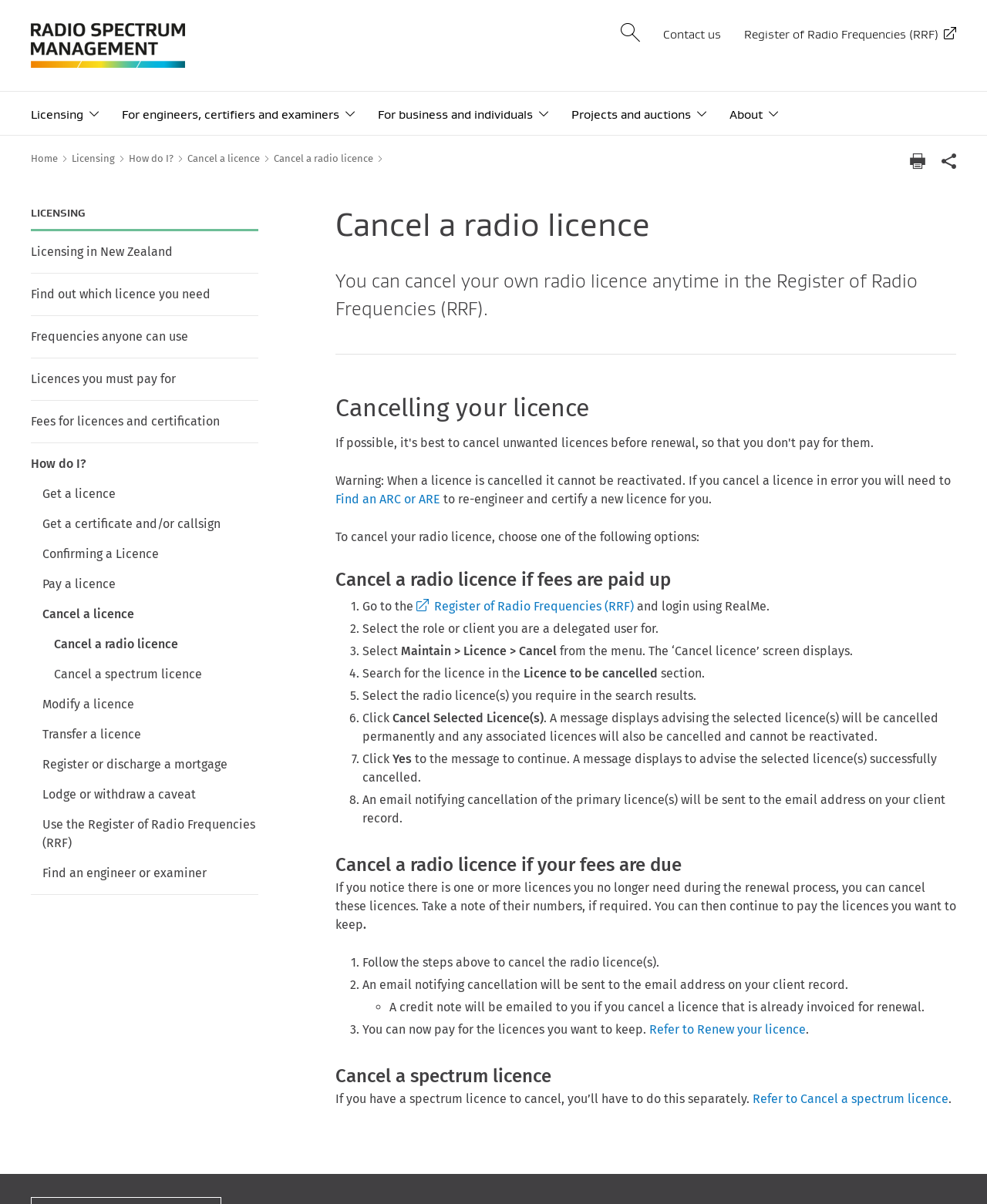Return the bounding box coordinates of the UI element that corresponds to this description: "title="Return to the RSM homepage."". The coordinates must be given as four float numbers in the range of 0 and 1, [left, top, right, bottom].

[0.031, 0.019, 0.188, 0.056]